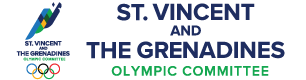Elaborate on the contents of the image in a comprehensive manner.

The image prominently features the logo for the St. Vincent and the Grenadines Olympic Committee. The design includes a graphic element representing athleticism and sports, complemented by vibrant colors that evoke dynamism. The text beneath the logo clearly states "ST. VINCENT AND THE GRENADINES" in bold, uppercase letters, with "OLYMPIC COMMITTEE" presented in a contrasting green hue, further emphasizing the organization's affiliation with the Olympic movement. This logo encapsulates the pride and commitment of the committee to promote and support sports in St. Vincent and the Grenadines, highlighting their participation in international competitions like the Olympics.